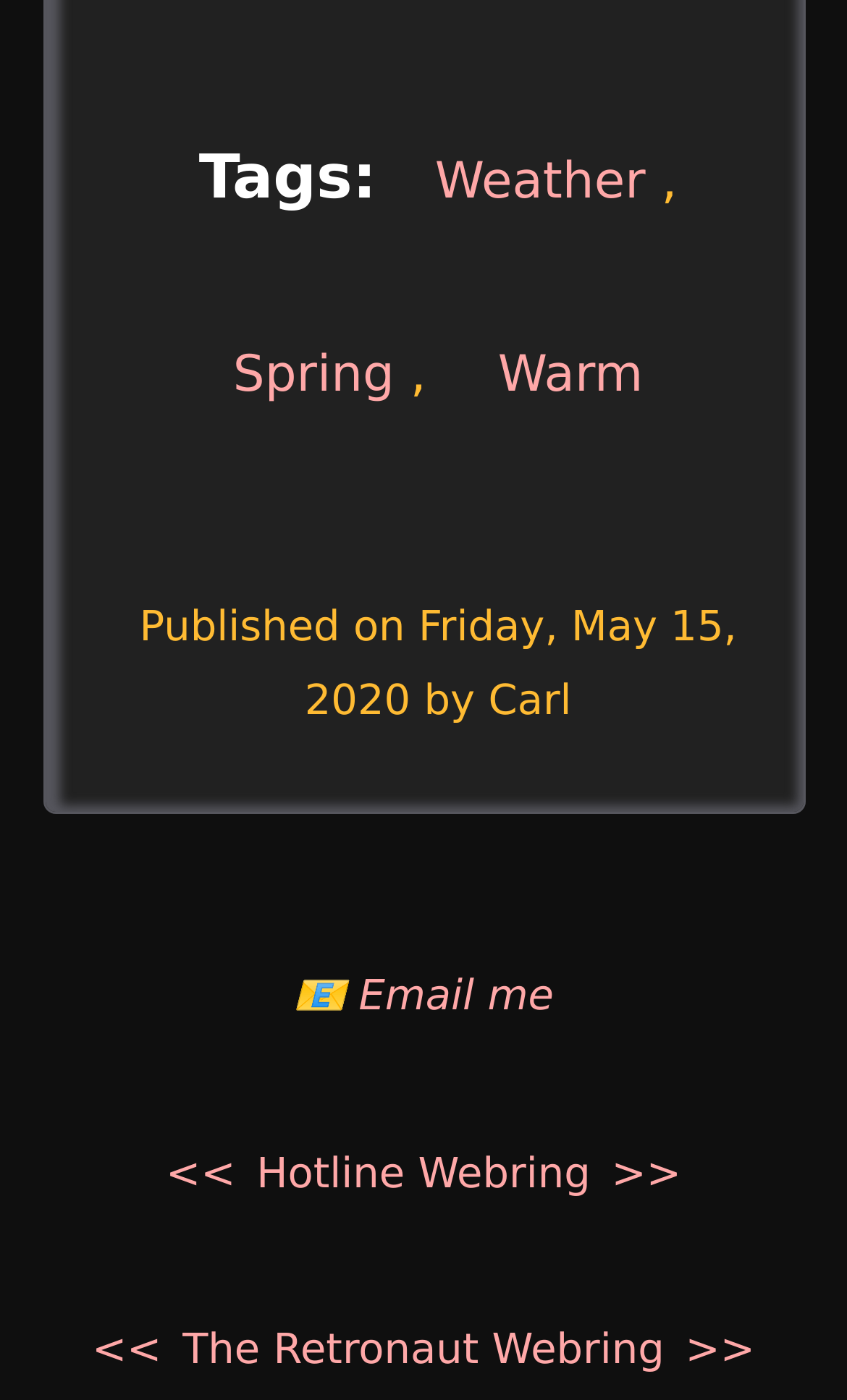Identify the bounding box coordinates for the UI element described as: "Warm". The coordinates should be provided as four floats between 0 and 1: [left, top, right, bottom].

[0.588, 0.248, 0.759, 0.289]